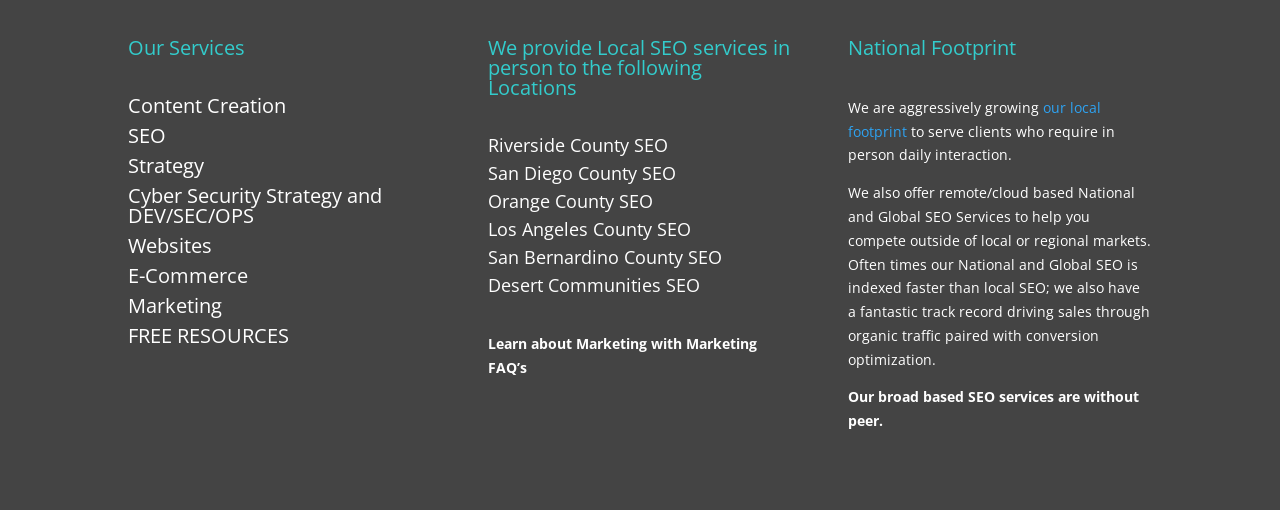What services are offered by this company?
Using the image, respond with a single word or phrase.

SEO, Content Creation, etc.